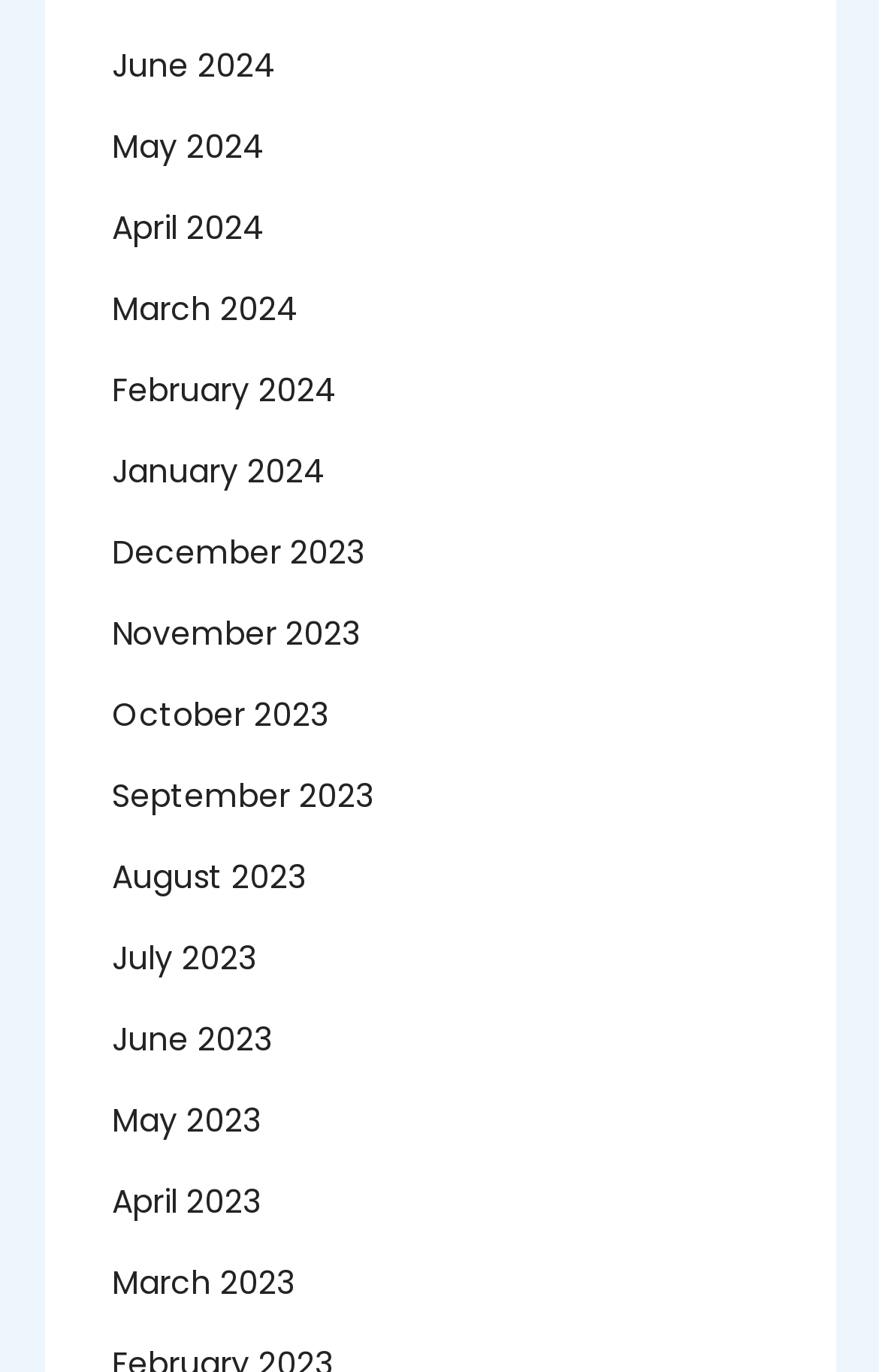Provide the bounding box for the UI element matching this description: "April 2024".

[0.127, 0.144, 0.301, 0.187]